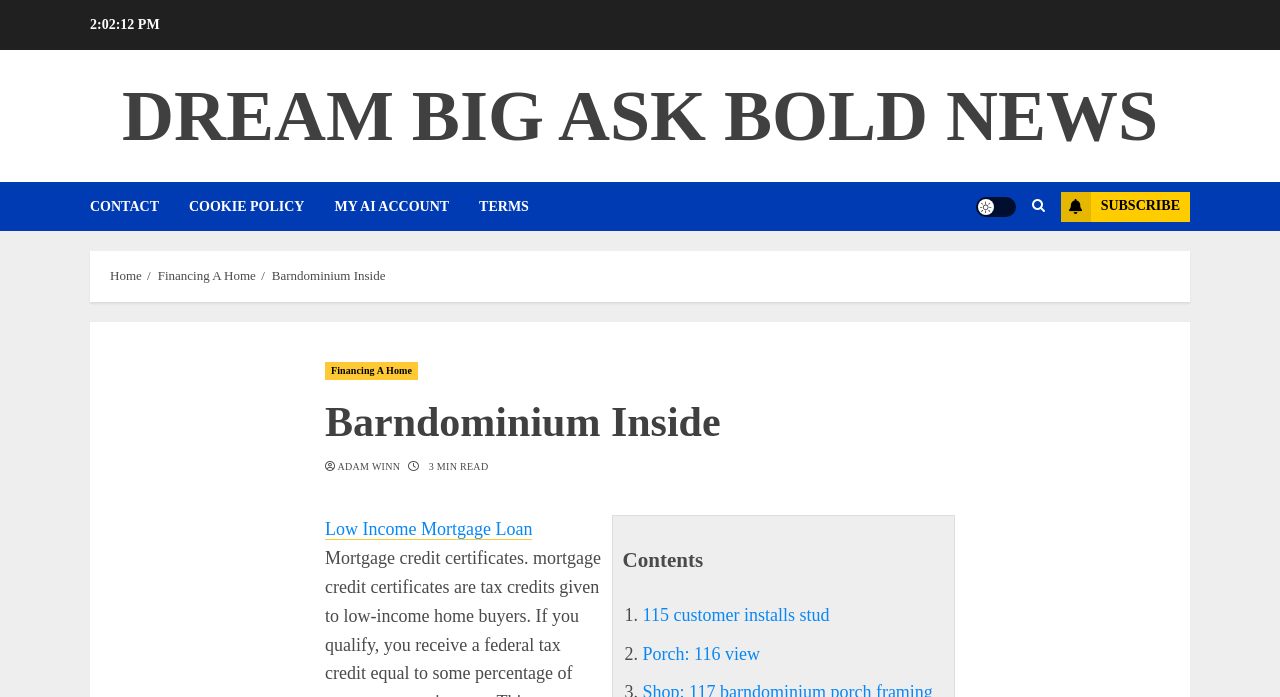What is the current section of the website?
Using the information presented in the image, please offer a detailed response to the question.

I determined this by looking at the breadcrumbs navigation section, which shows the current section as 'Barndominium Inside'.